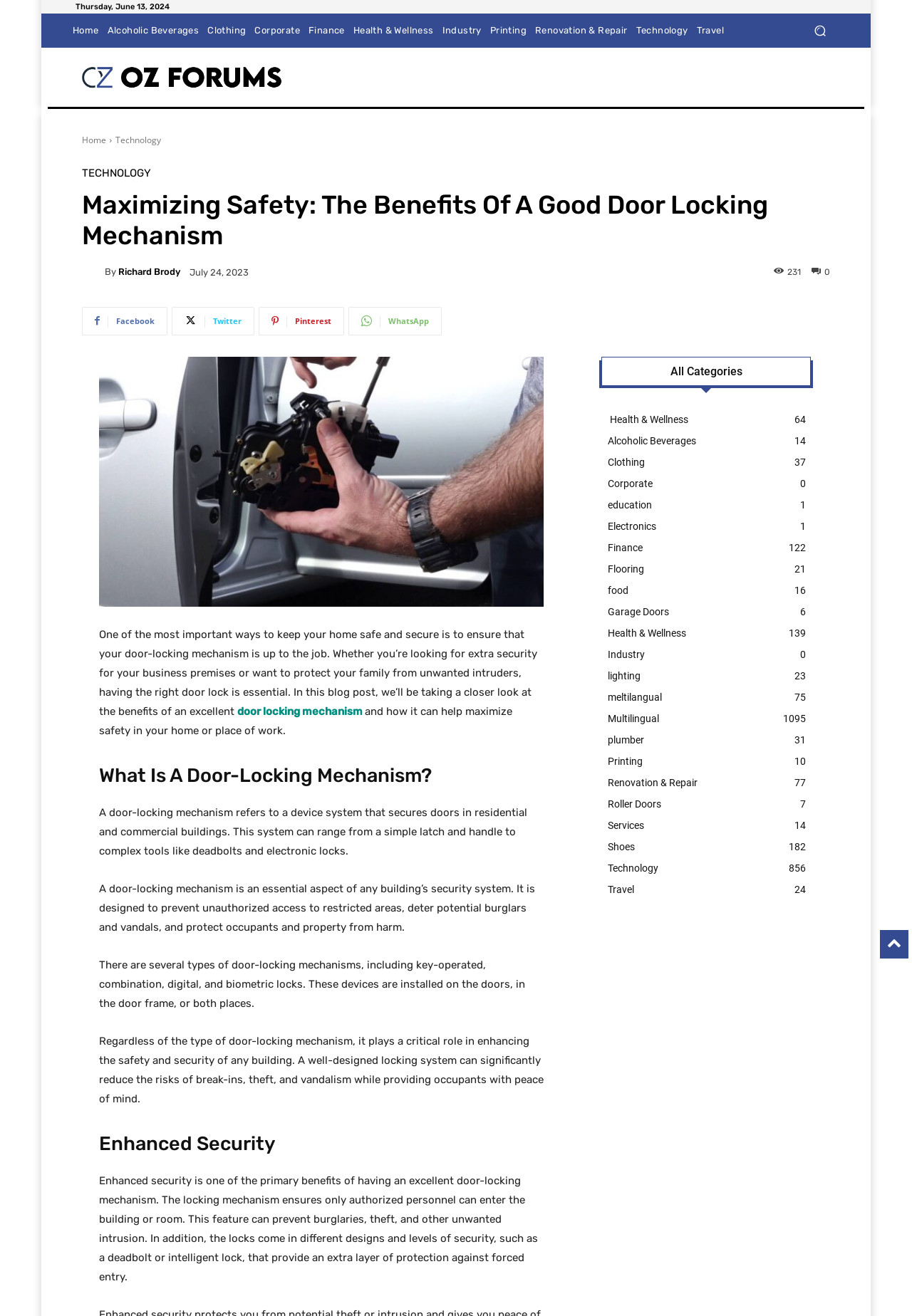What is the purpose of a door-locking mechanism?
Answer the question in as much detail as possible.

I determined the purpose of a door-locking mechanism by reading the text which states that it is designed to prevent unauthorized access to restricted areas, deter potential burglars and vandals, and protect occupants and property from harm.